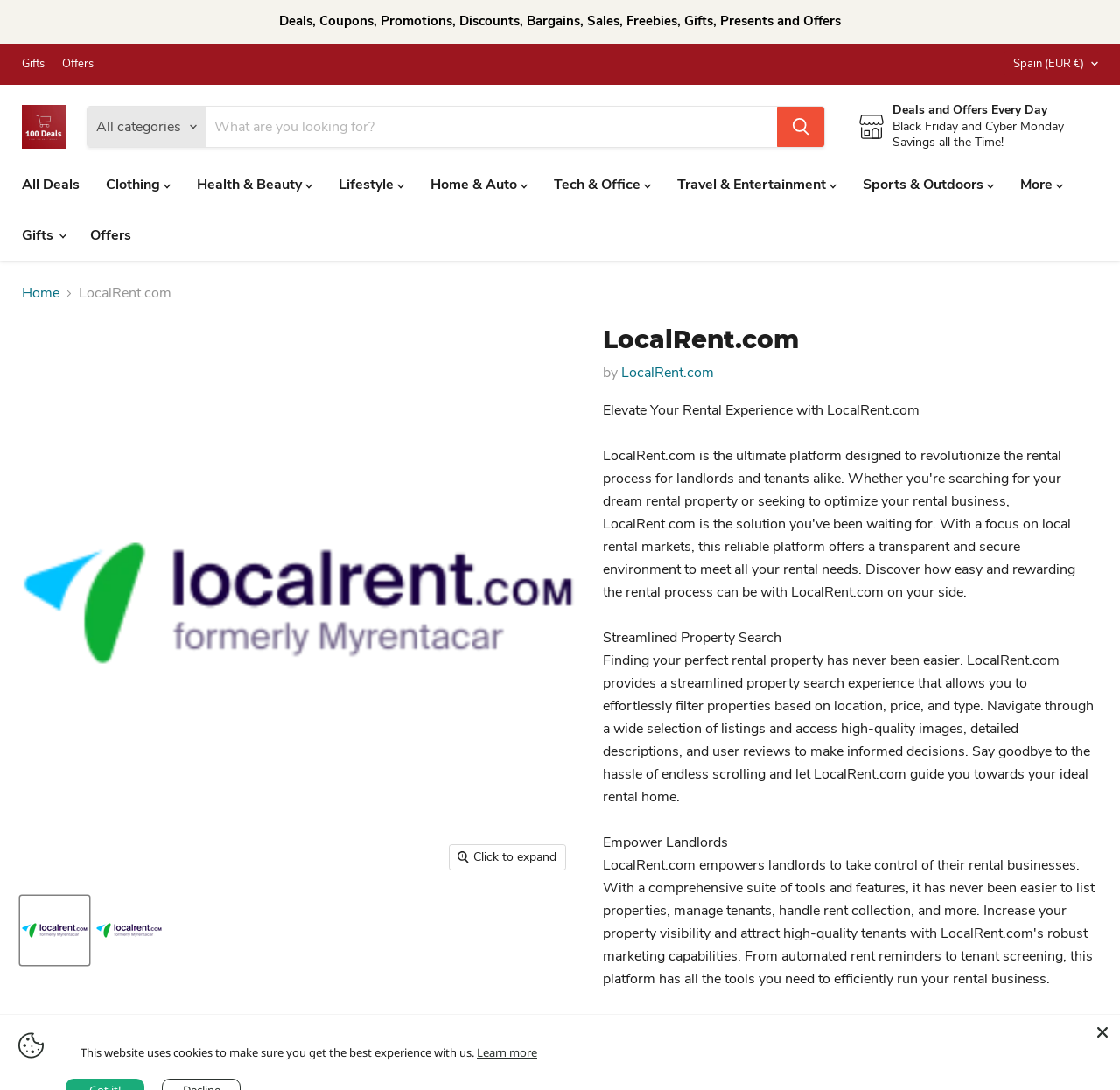How many images are on the webpage?
Based on the screenshot, provide a one-word or short-phrase response.

At least 5